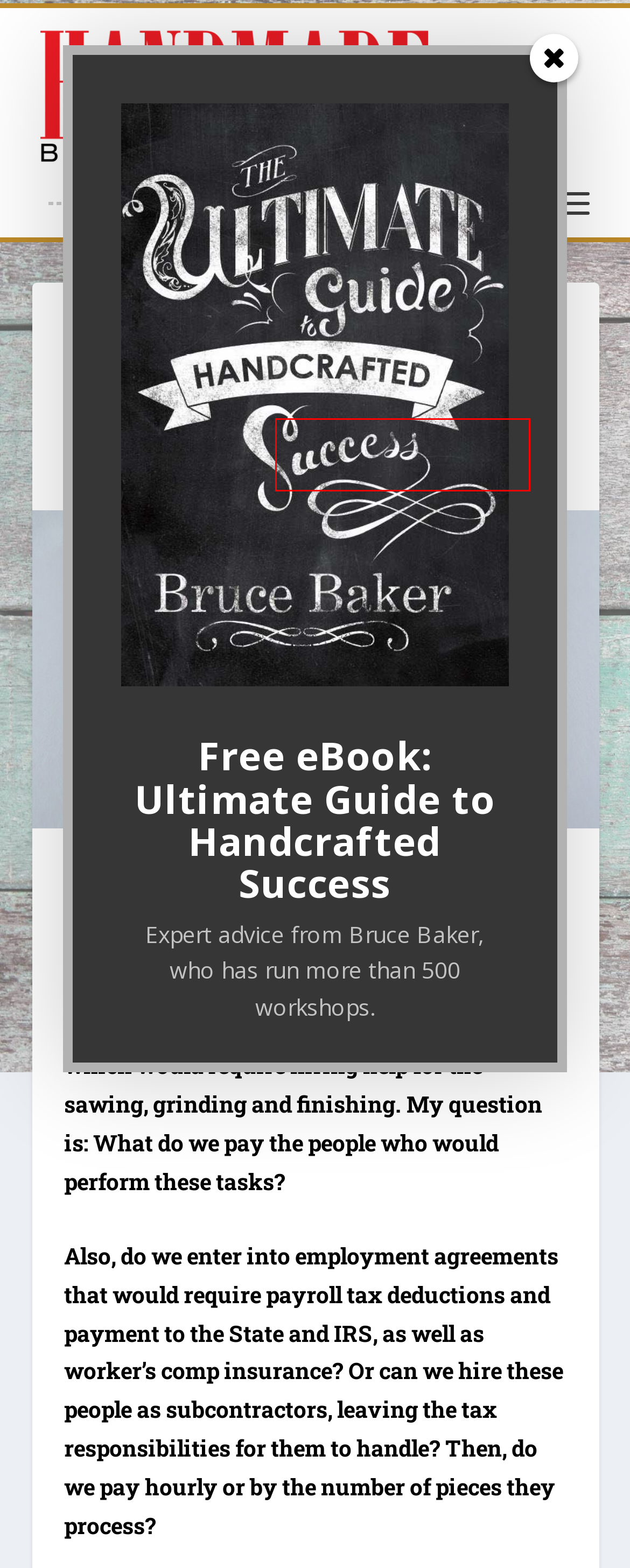You see a screenshot of a webpage with a red bounding box surrounding an element. Pick the webpage description that most accurately represents the new webpage after interacting with the element in the red bounding box. The options are:
A. Basics & Getting Started | Handmade Business
B. Handmade Business | Welcome to the Revolution
C. Dream Big | Handmade Business
D. Donald Clark, Author at Handmade Business
E. Alternatives to Doing Shows | Handmade Business
F. Contact – JP Media LLC
G. Terms of Service – JP Media LLC
H. About Us | Handmade Business

A